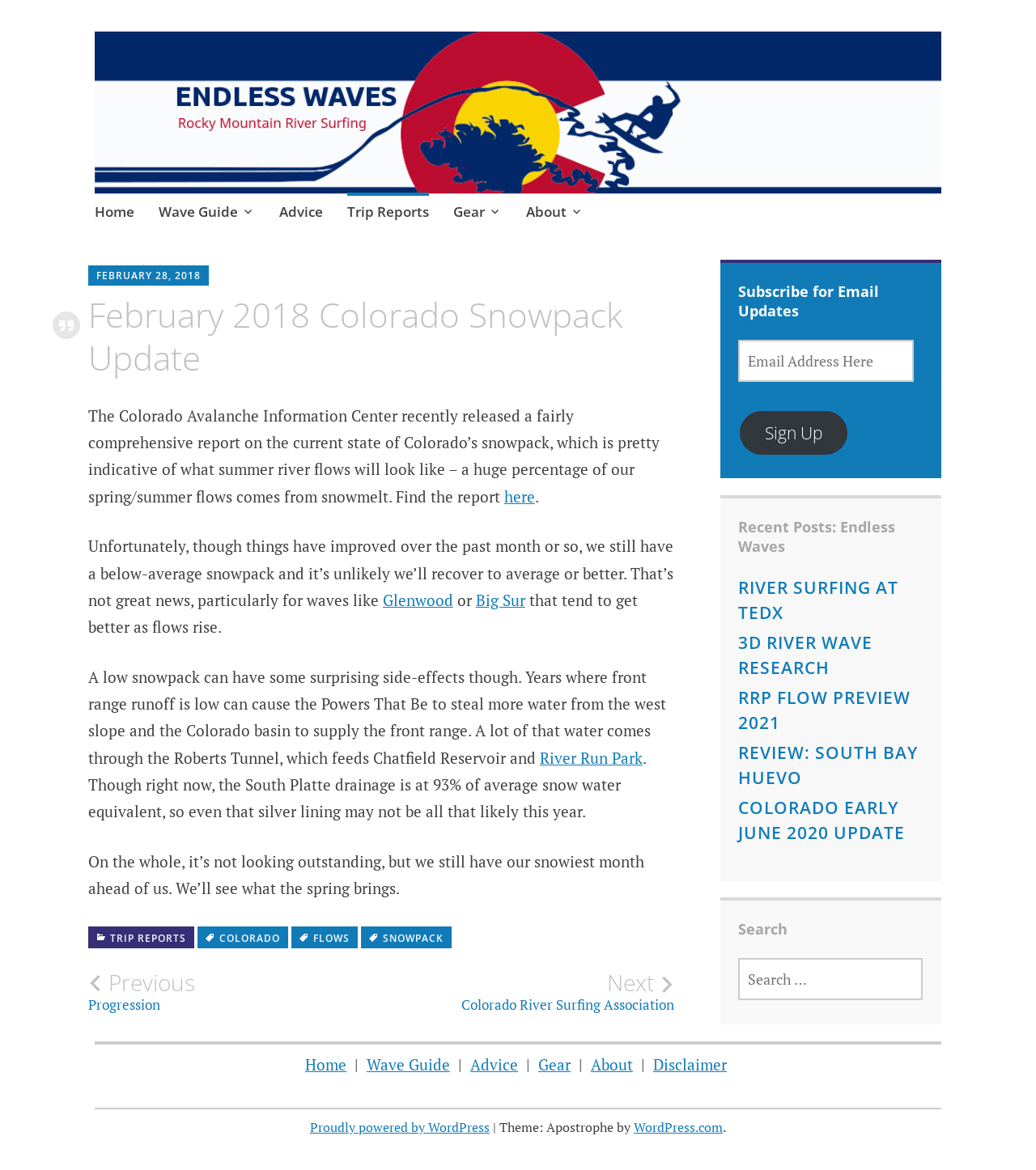What is the current state of Colorado's snowpack?
Answer the question with a single word or phrase, referring to the image.

Below-average